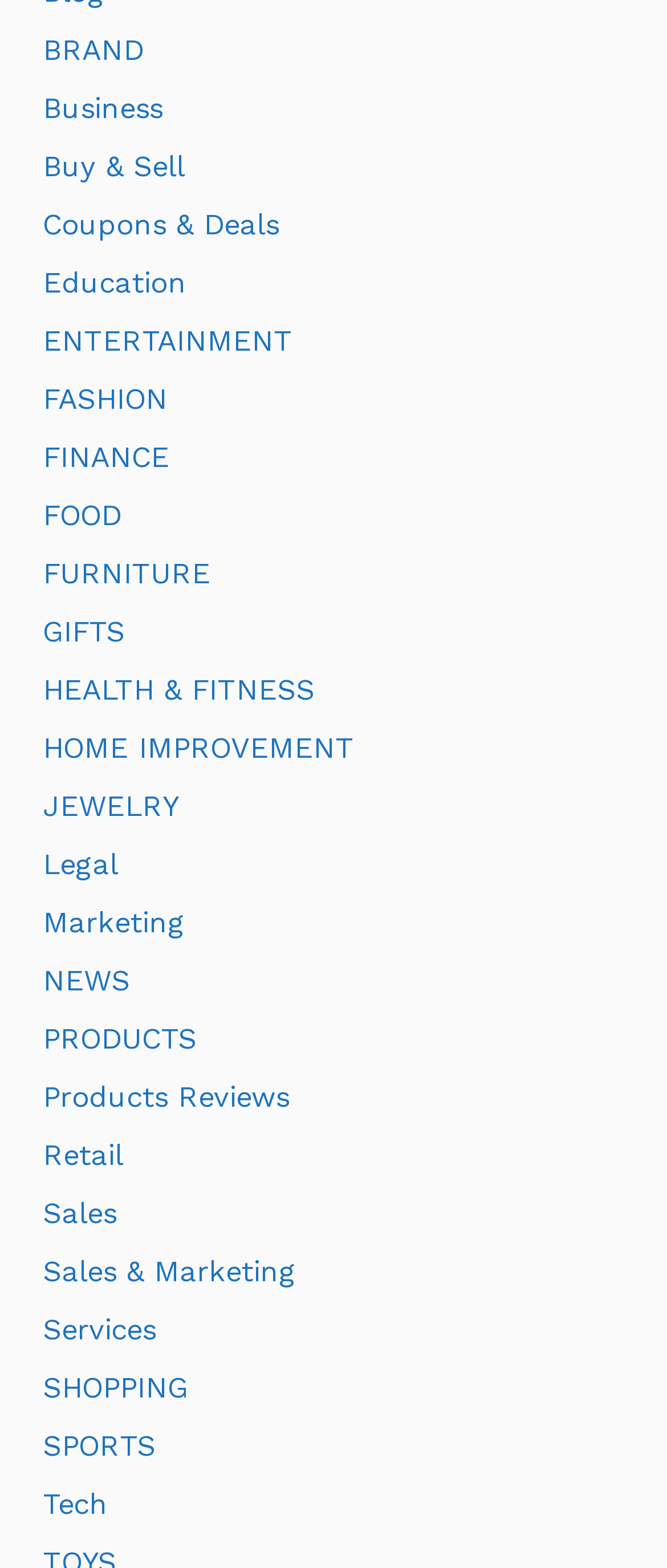Is there a category for 'TRAVEL'?
Could you answer the question in a detailed manner, providing as much information as possible?

I searched for the text 'TRAVEL' in the links under the root element, and I did not find any link with that text, so there is no category for 'TRAVEL'.